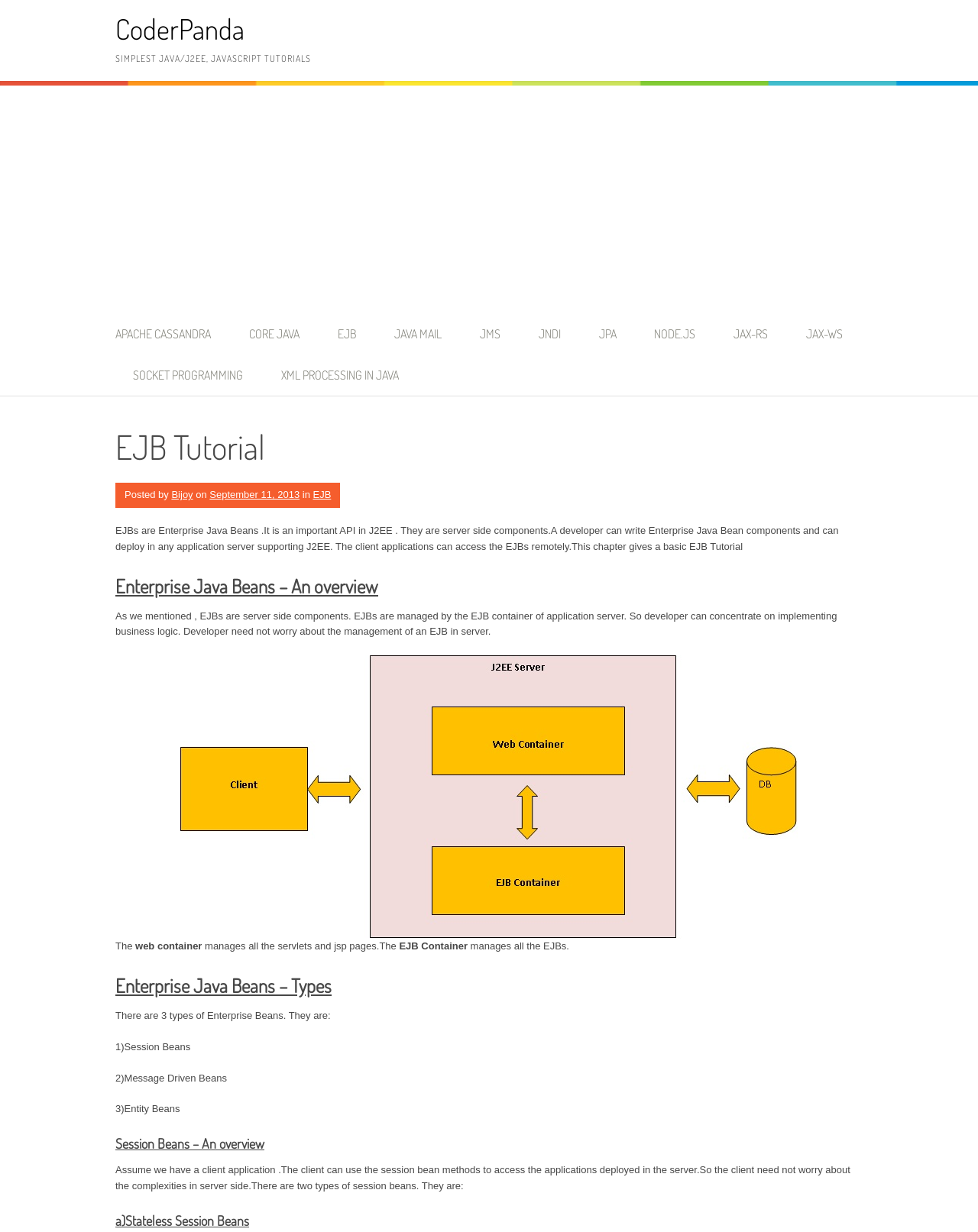Provide a brief response using a word or short phrase to this question:
What is the main topic of this tutorial?

EJB